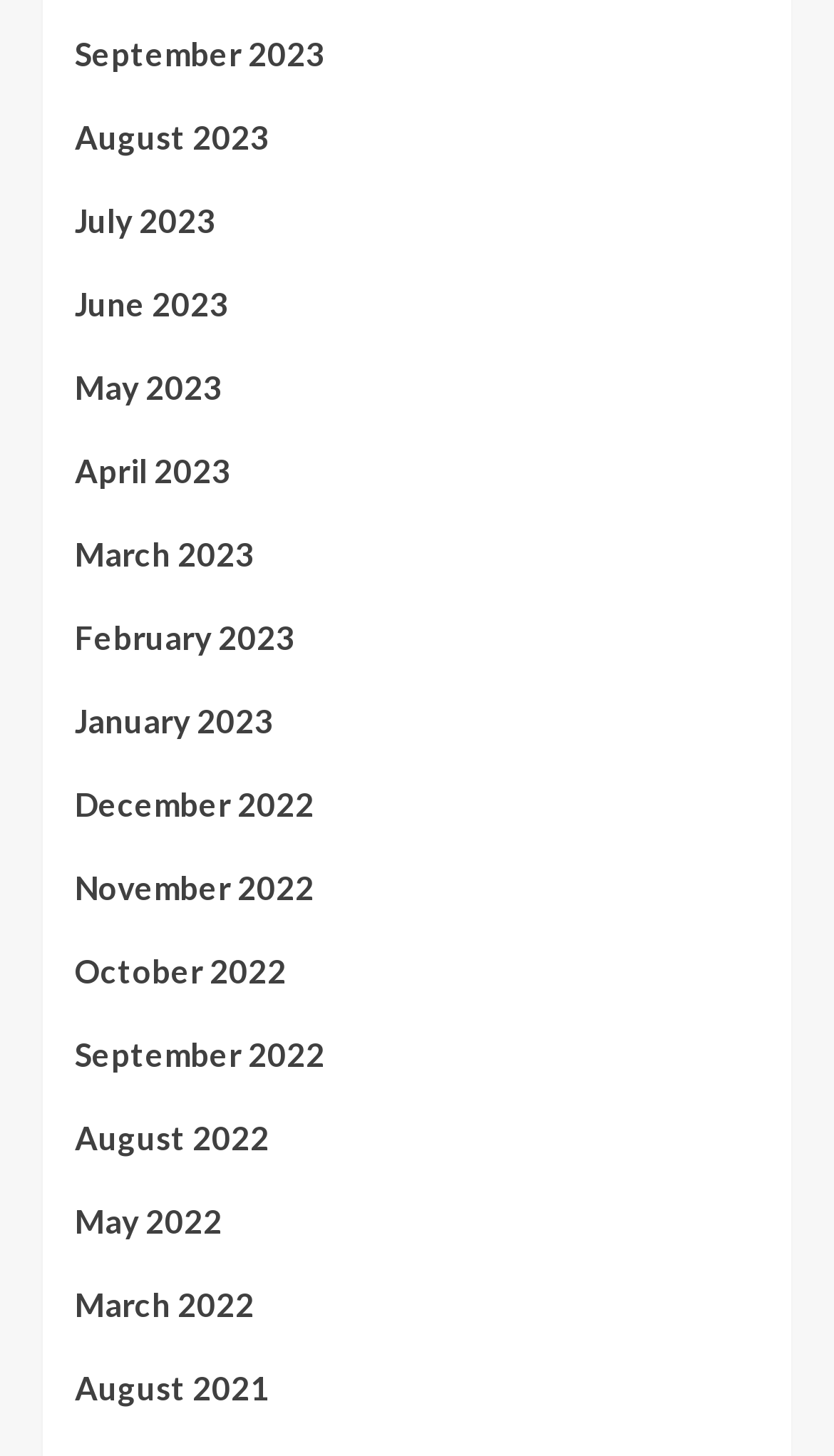Is there a link for April 2021? Please answer the question using a single word or phrase based on the image.

No